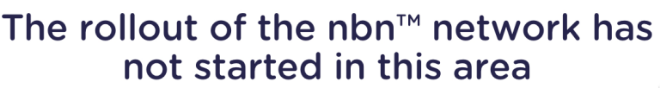What is the nbn™ network primarily used for?
Based on the screenshot, respond with a single word or phrase.

High-speed internet services